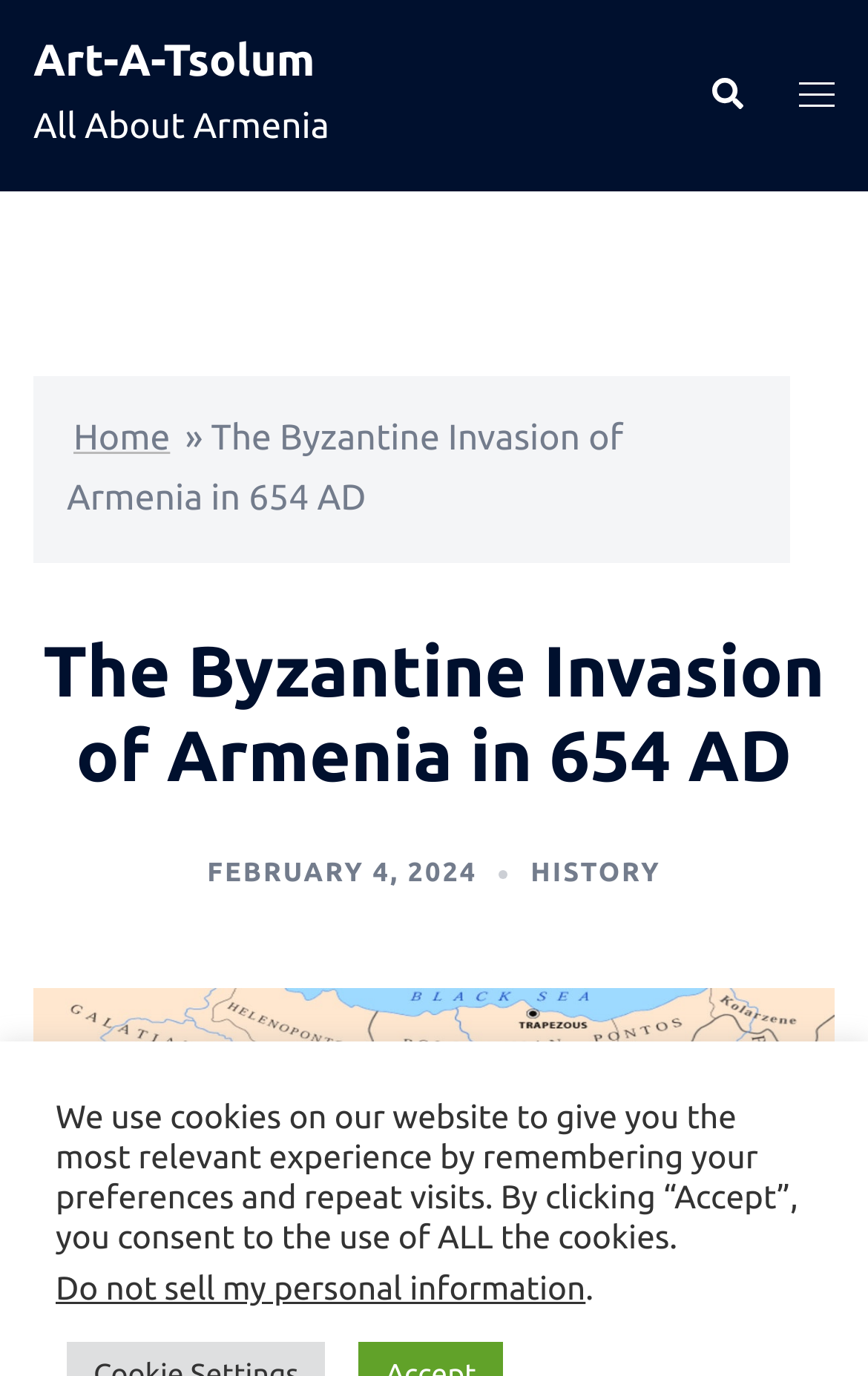Create a detailed narrative describing the layout and content of the webpage.

The webpage is about the Byzantine Invasion of Armenia in 654 AD. At the top left, there is a link to the website's homepage, "Art-A-Tsolum", and a static text "All About Armenia" next to it. On the top right, there are three links: "Search", "Toggle menu", and an image icon accompanying each of them. 

Below the top section, there is a main heading "The Byzantine Invasion of Armenia in 654 AD" which spans across the page. Underneath the heading, there are two links: "FEBRUARY 4, 2024" and "HISTORY". 

At the bottom of the page, there is a notification about the website's use of cookies, which informs users that by clicking "Accept", they consent to the use of all cookies. Next to this notification, there is a static text "Do not sell my personal information".